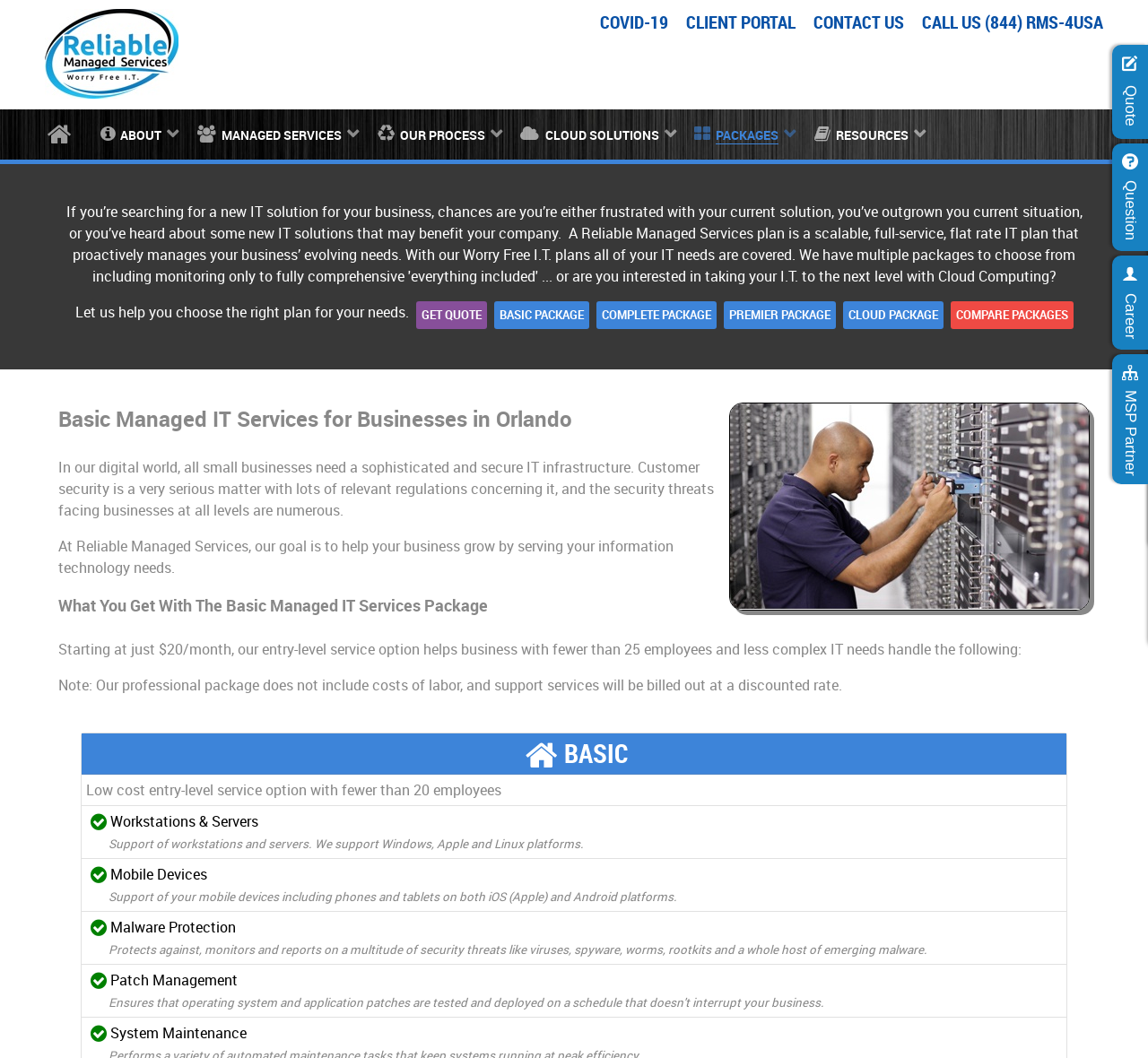Identify the bounding box coordinates for the UI element described as follows: "CLIENT PORTAL". Ensure the coordinates are four float numbers between 0 and 1, formatted as [left, top, right, bottom].

[0.598, 0.009, 0.693, 0.032]